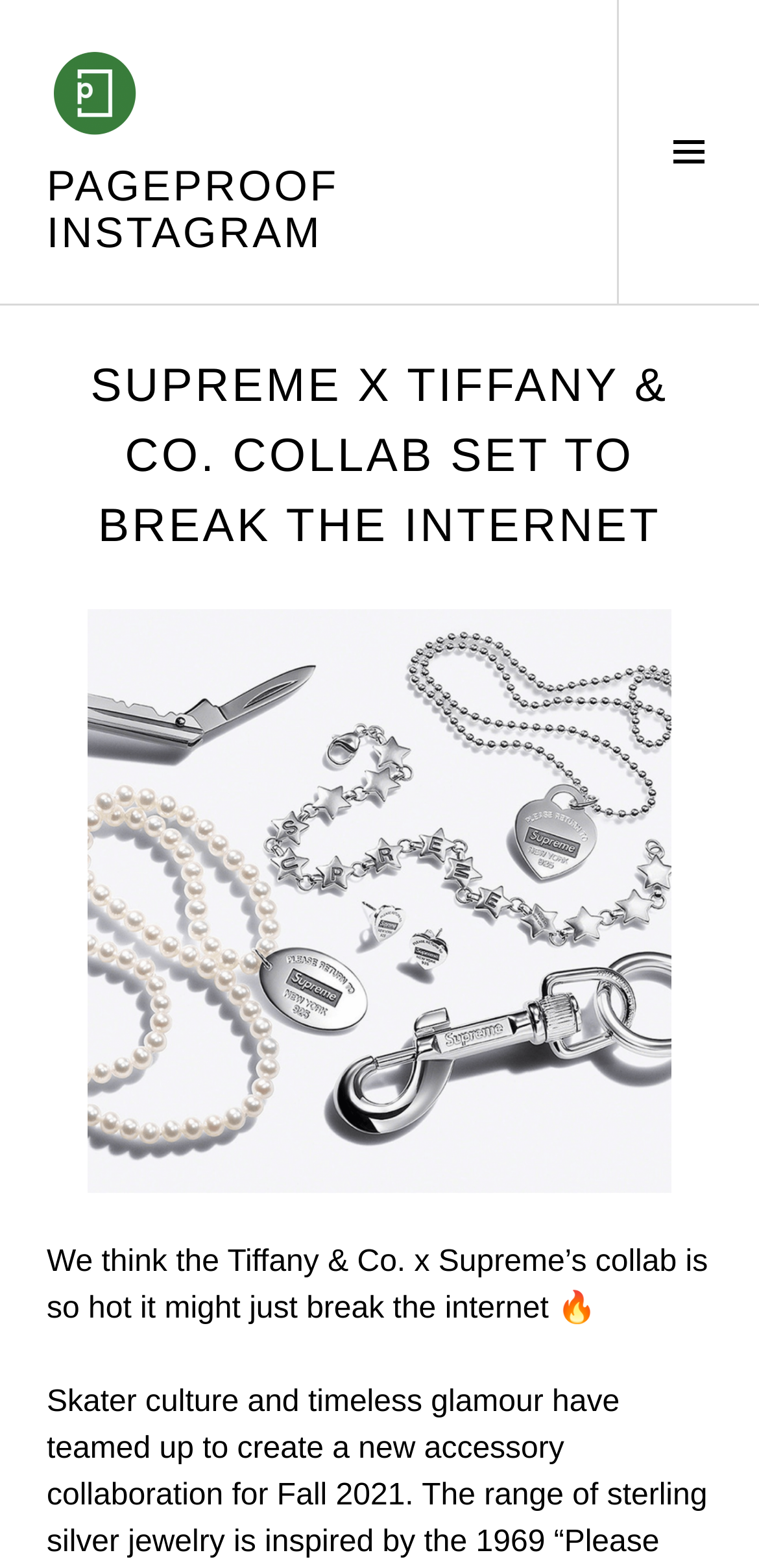Identify the bounding box for the UI element that is described as follows: "18660059916 / 18561071331".

None